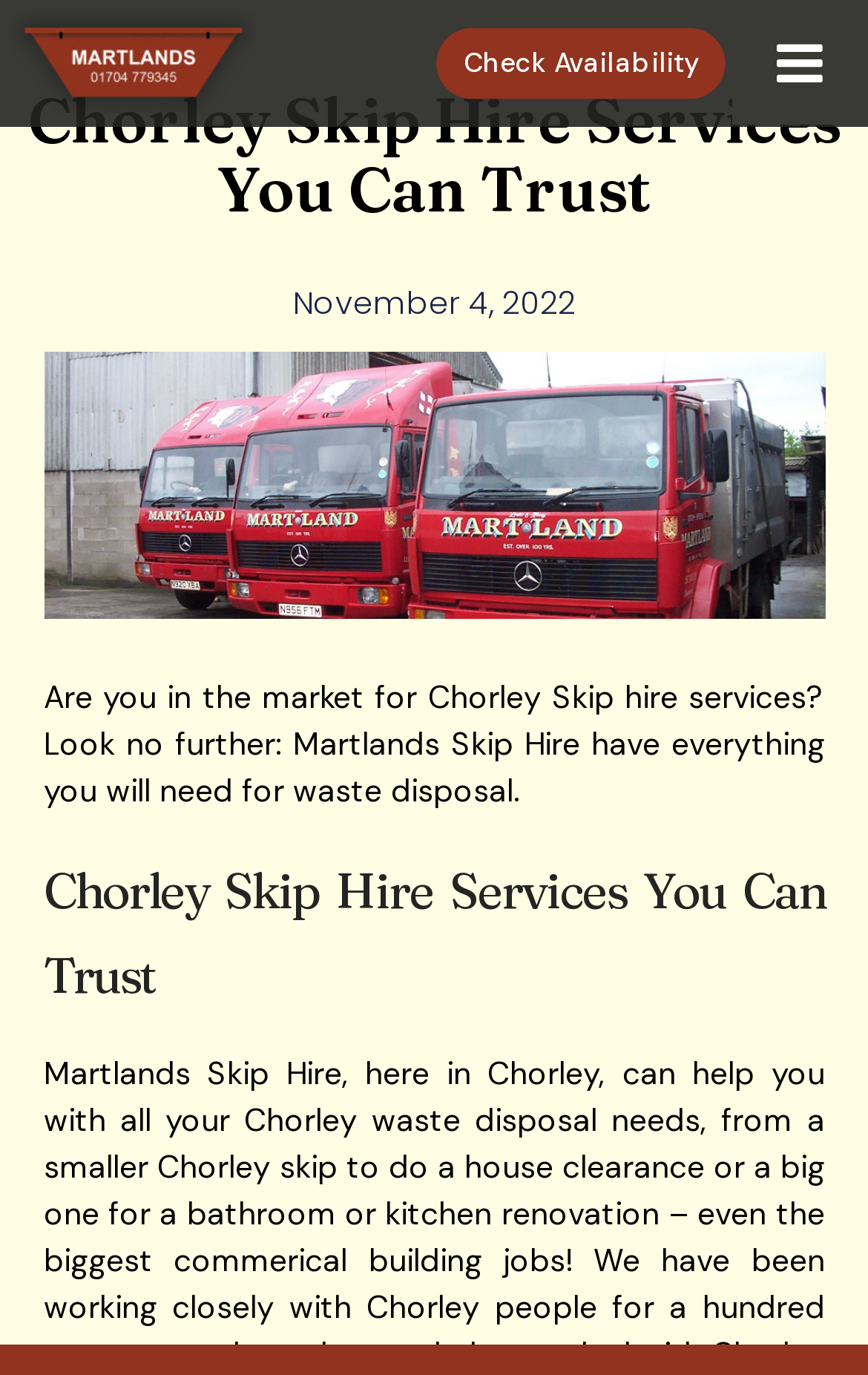Please determine the primary heading and provide its text.

Chorley Skip Hire Services You Can Trust